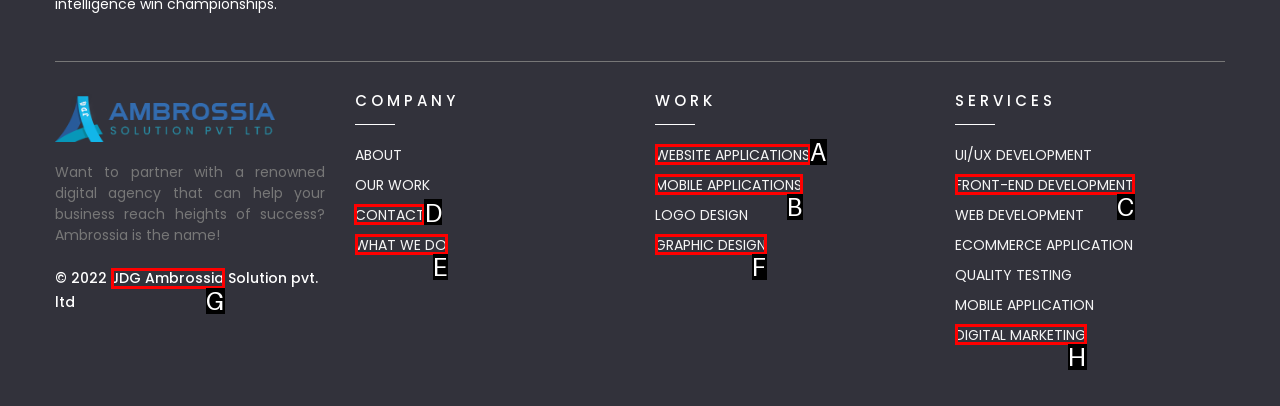Choose the HTML element that needs to be clicked for the given task: Click on the CONTACT link Respond by giving the letter of the chosen option.

D